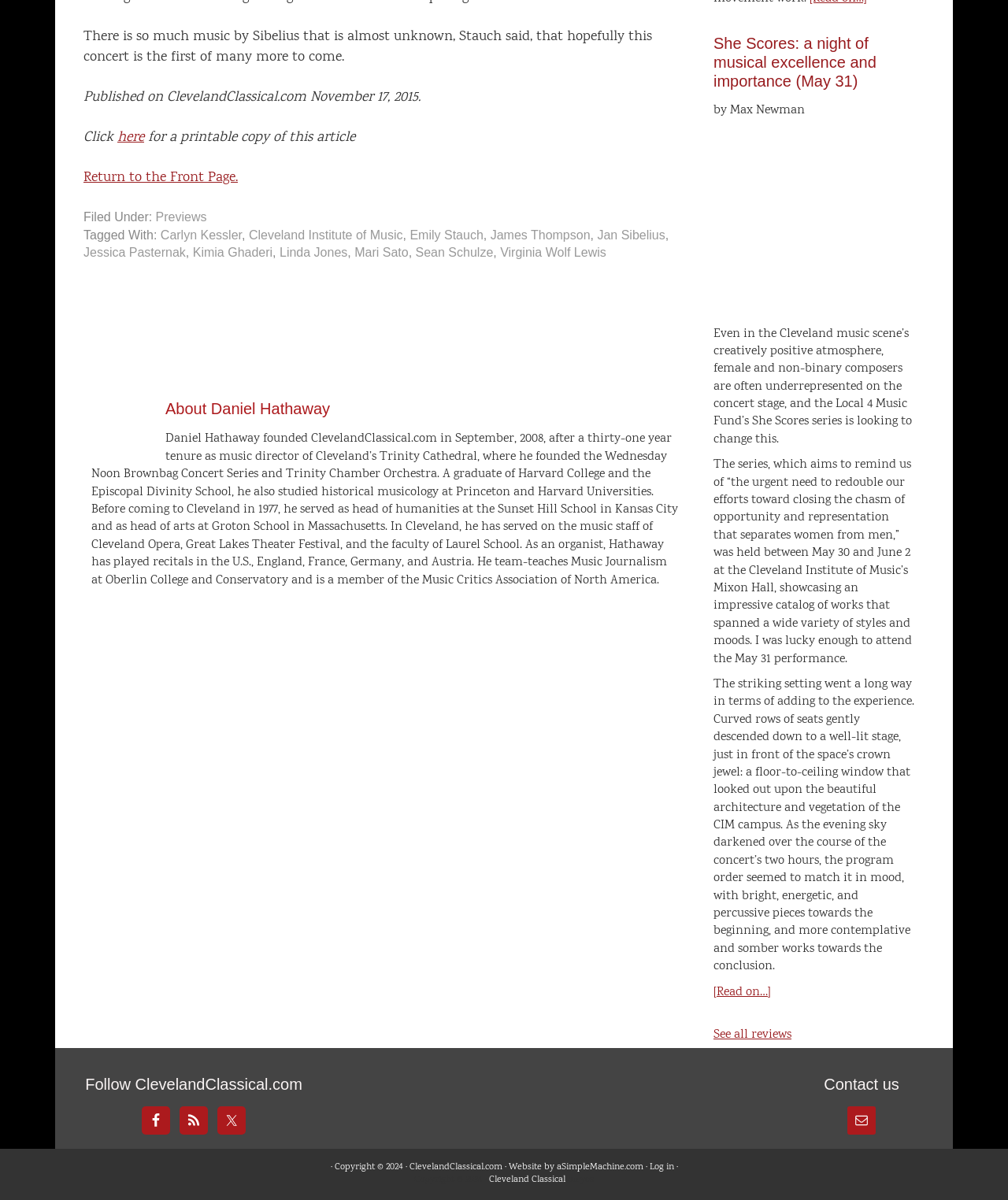What is the name of the concert series mentioned in the article?
Using the image, give a concise answer in the form of a single word or short phrase.

She Scores